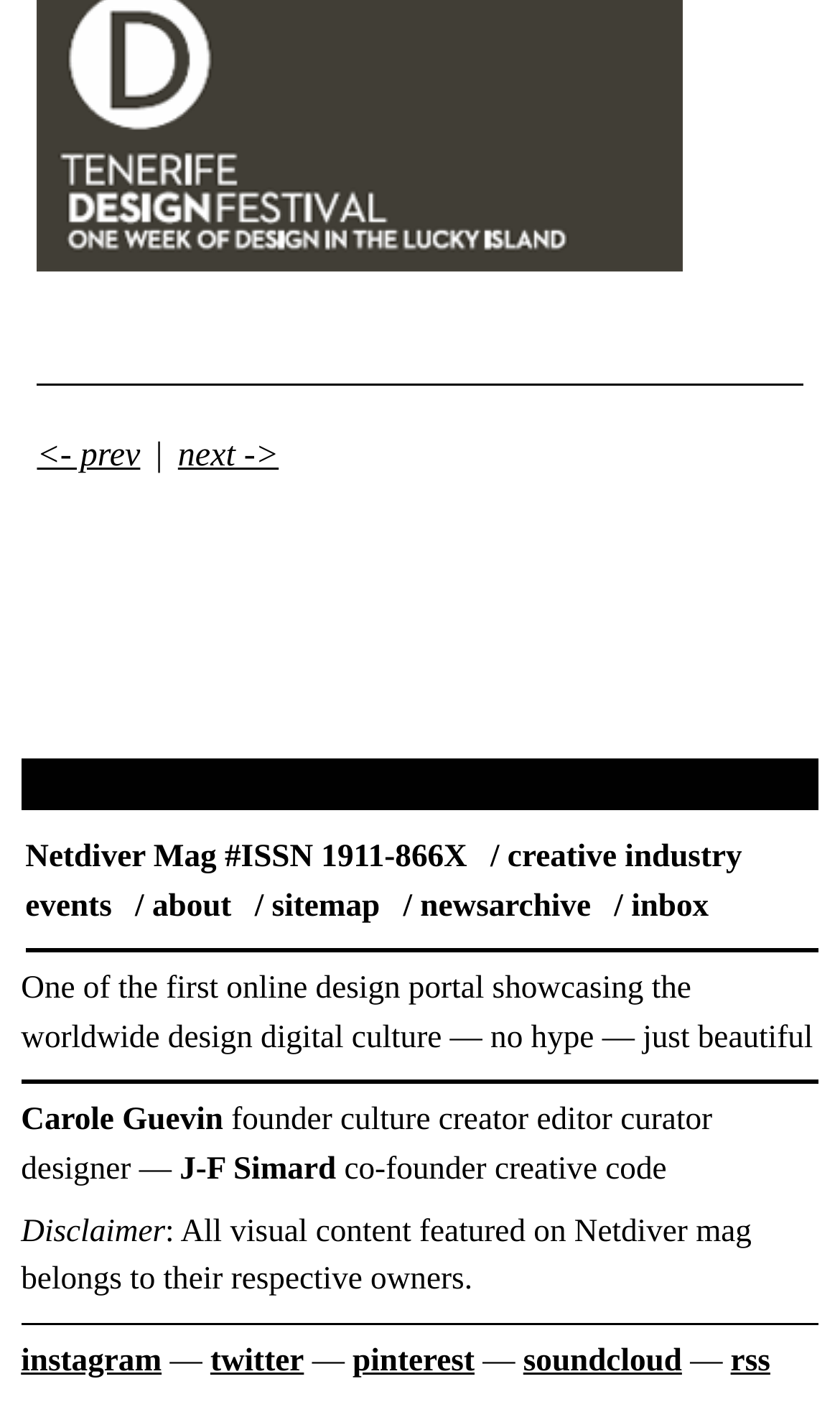Could you highlight the region that needs to be clicked to execute the instruction: "go to previous page"?

[0.044, 0.311, 0.167, 0.337]